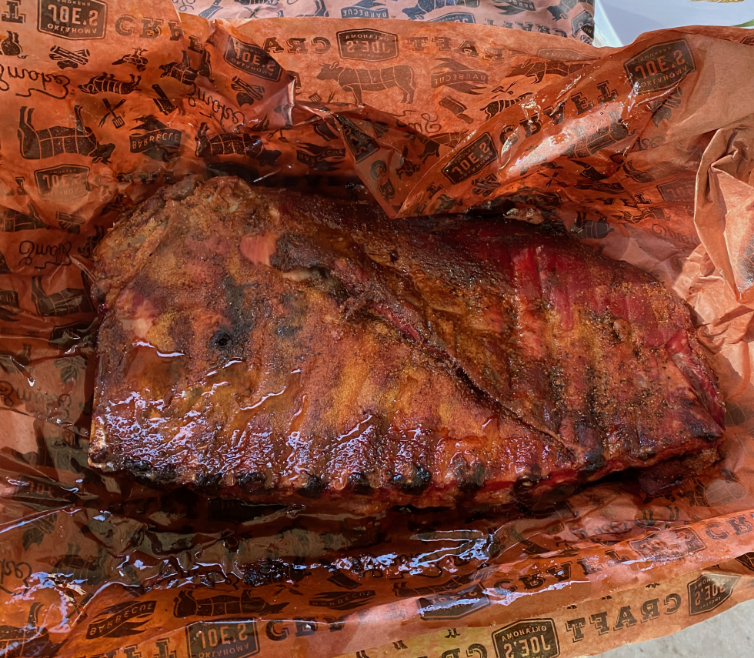Who shared the 'Ultimate Beginners Guide to Smoking Meats'?
Provide a one-word or short-phrase answer based on the image.

Hungry Doug